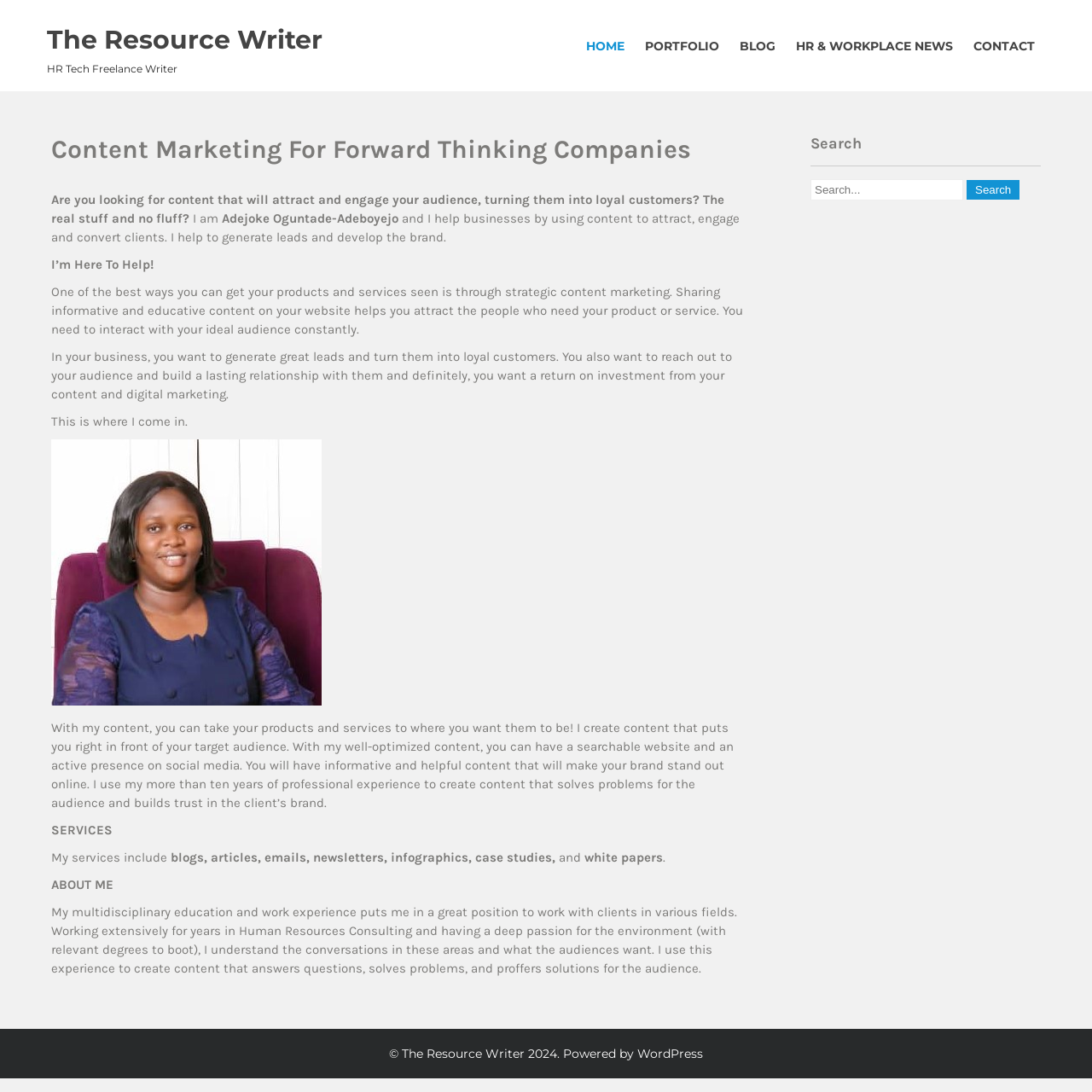Given the content of the image, can you provide a detailed answer to the question?
What is the writer's background?

The webpage mentions that the writer has a 'multidisciplinary education and work experience' in Human Resources Consulting, which suggests that the writer has a strong background in HR consulting and a diverse educational background.